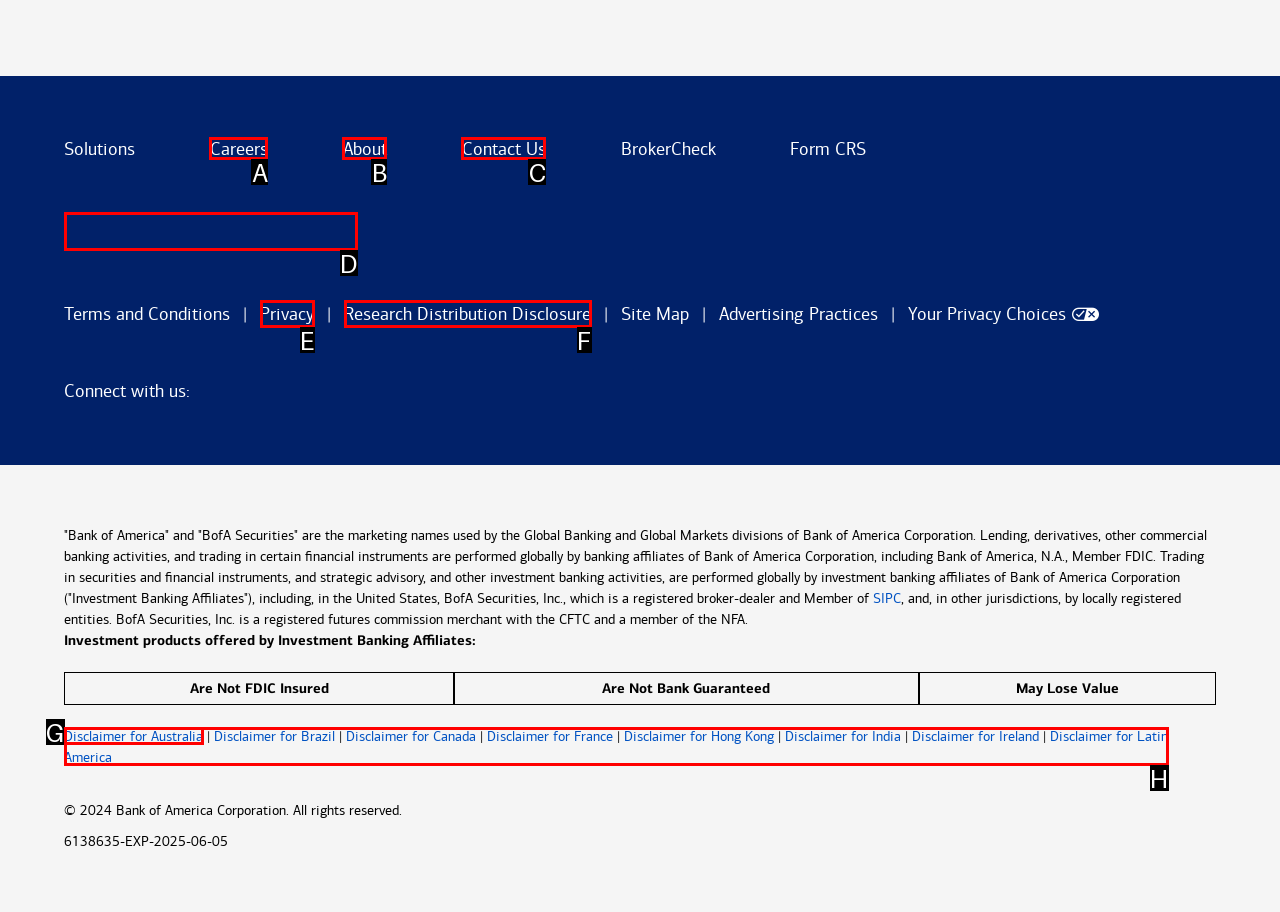From the given choices, determine which HTML element matches the description: parent_node: Solutions. Reply with the appropriate letter.

D